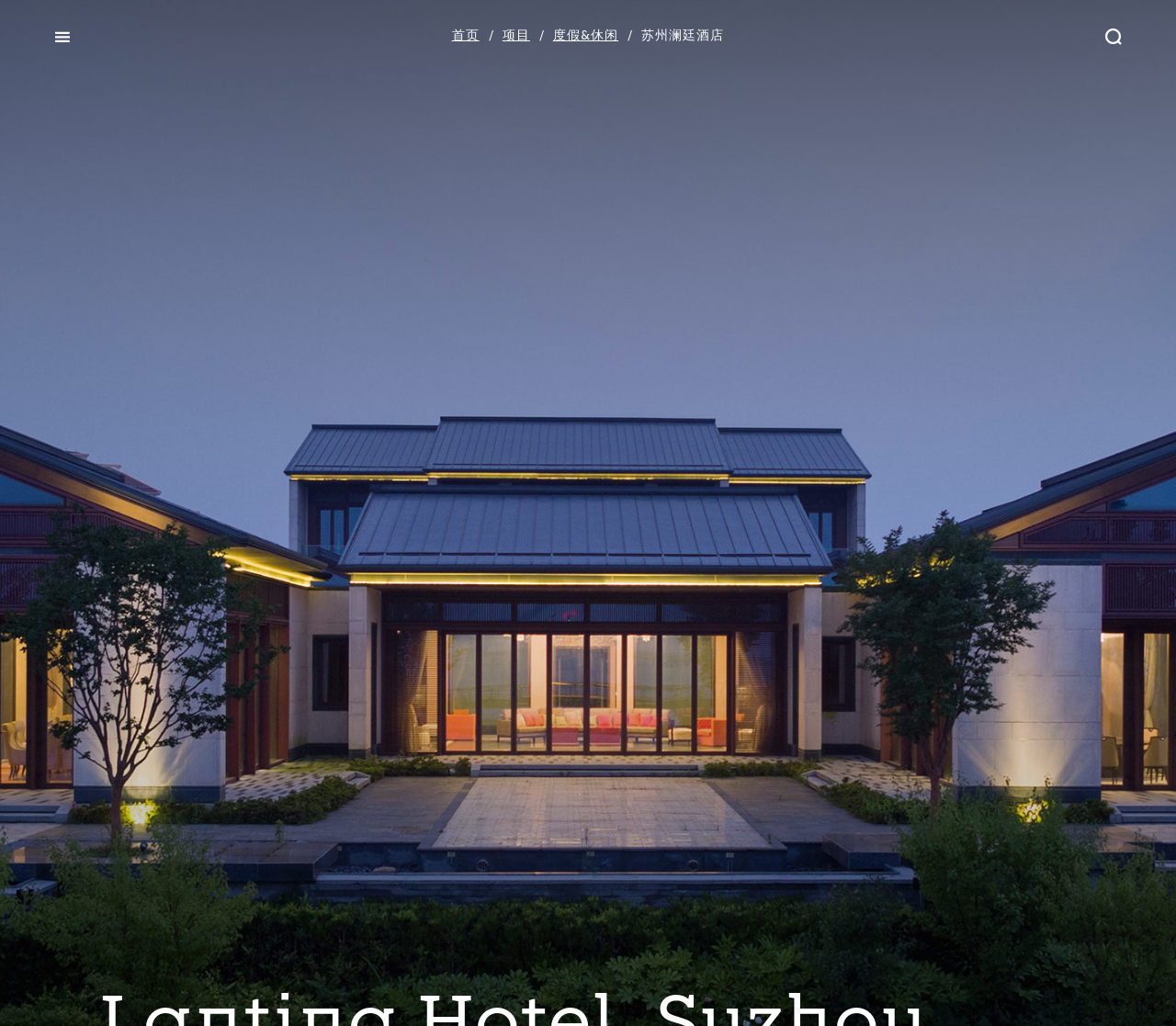Please respond in a single word or phrase: 
What is the logo button on the top left?

Unknown